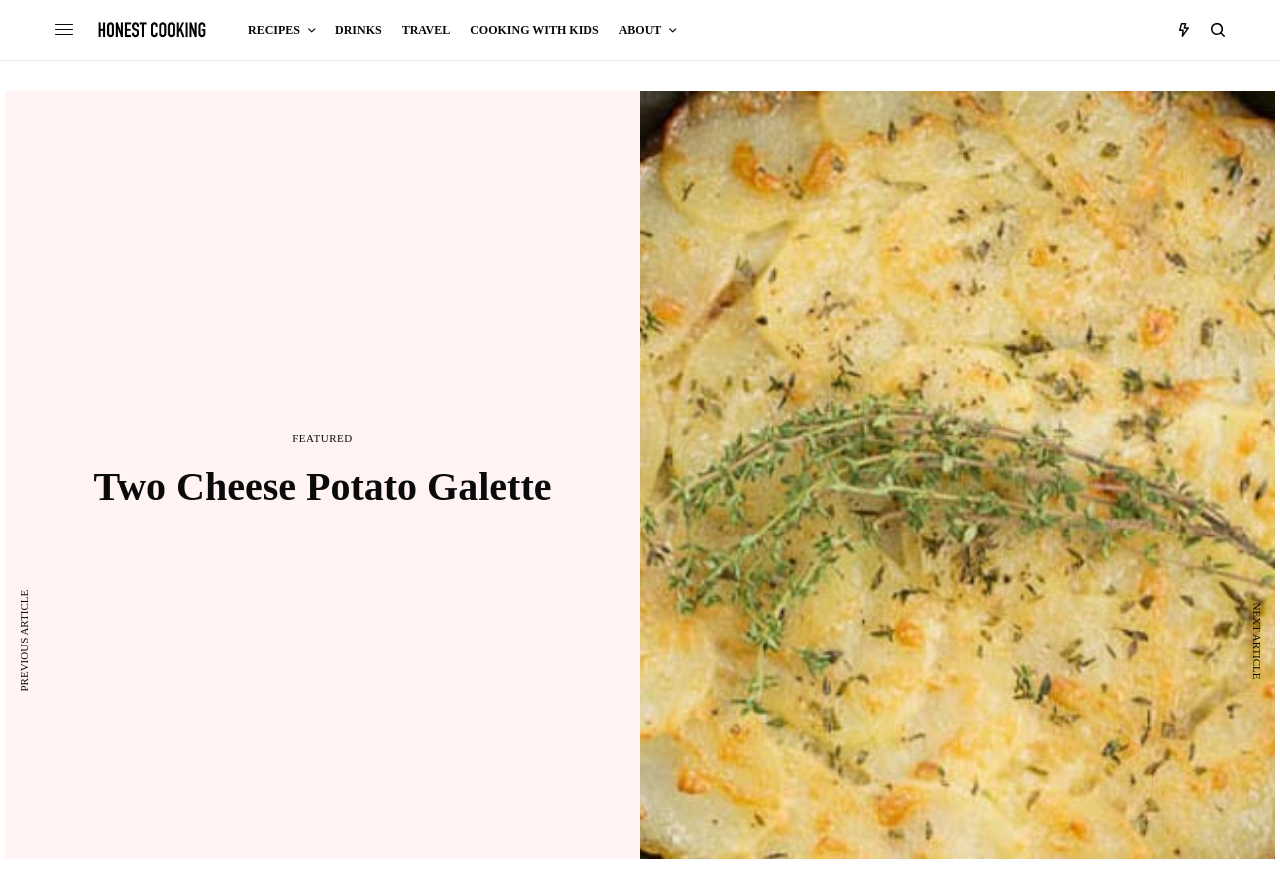Please identify the primary heading of the webpage and give its text content.

Two Cheese Potato Galette